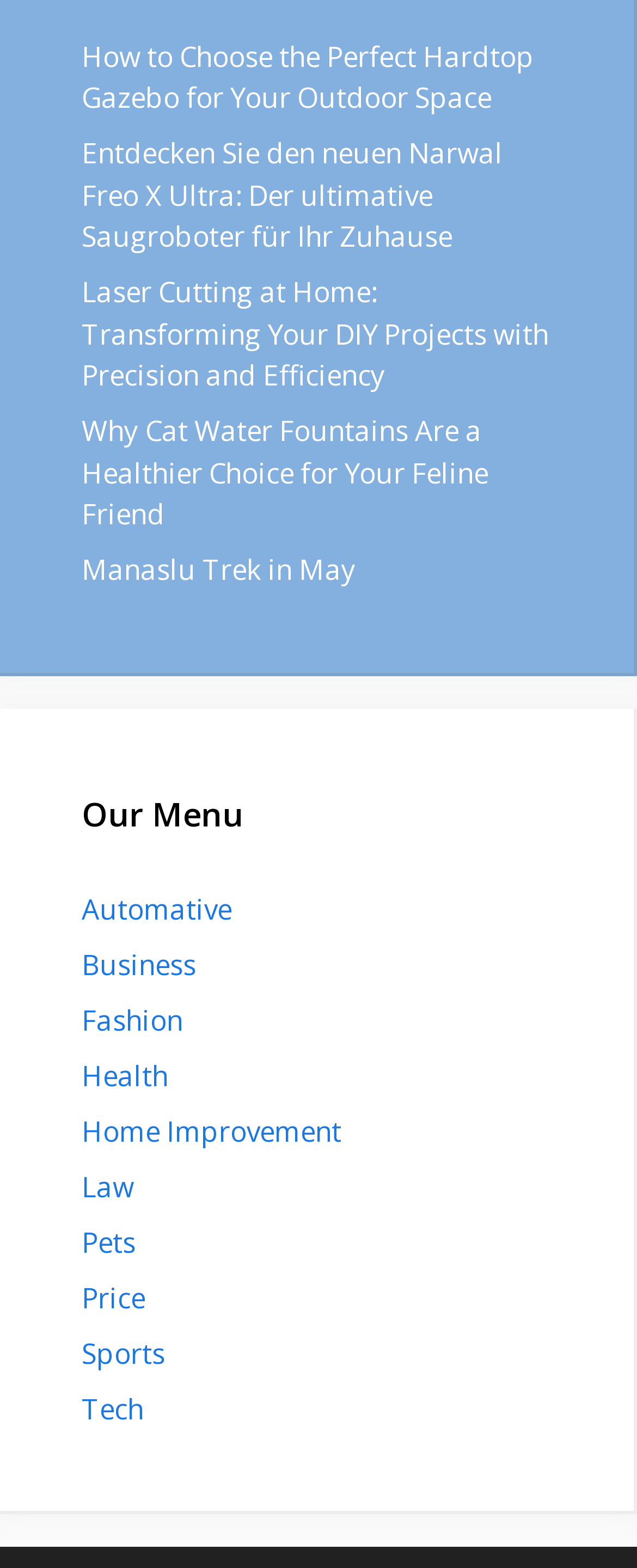What categories are listed under 'Our Menu'?
From the image, provide a succinct answer in one word or a short phrase.

Various categories